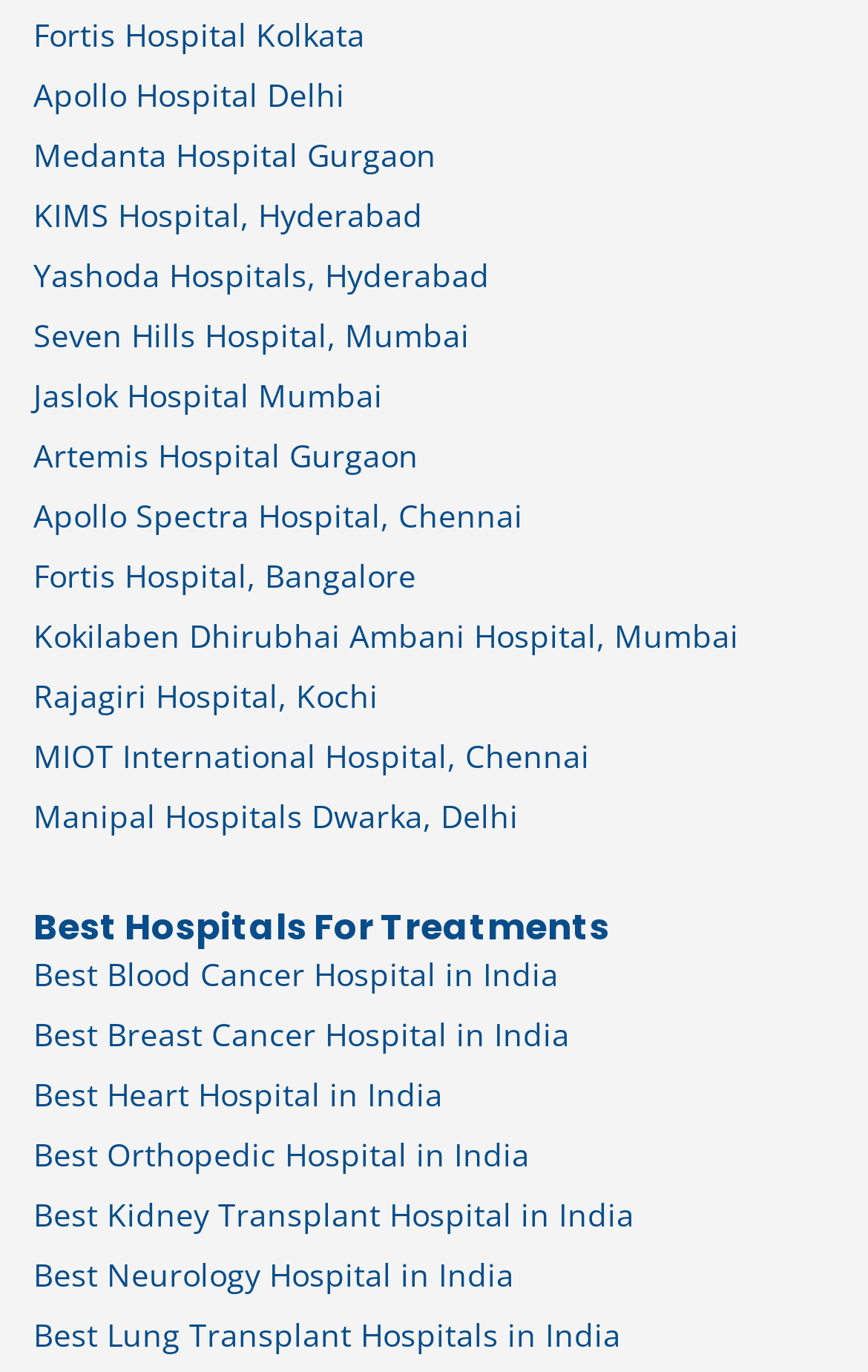Provide your answer in a single word or phrase: 
How many treatment categories are there?

7